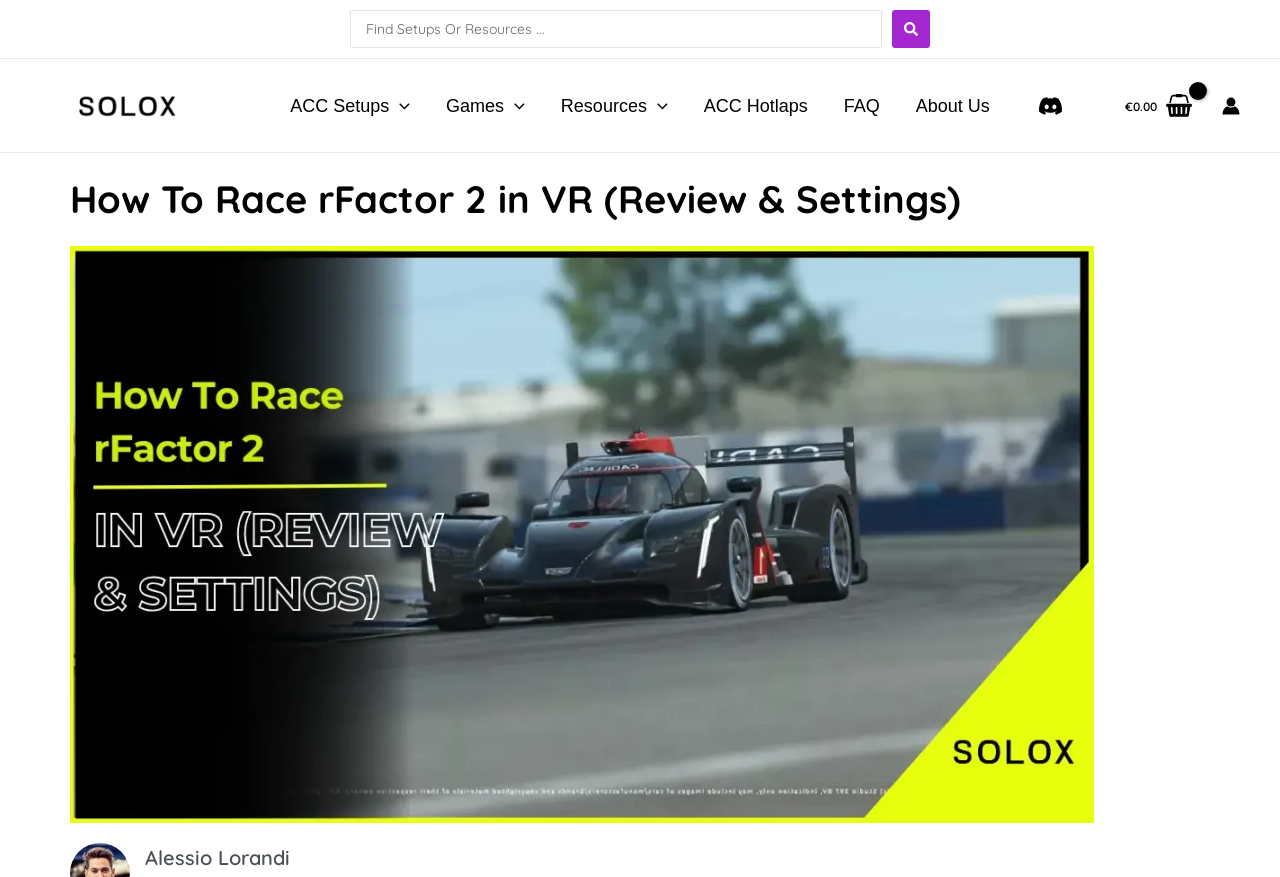Could you highlight the region that needs to be clicked to execute the instruction: "Go to ACC Setups"?

[0.213, 0.081, 0.334, 0.16]